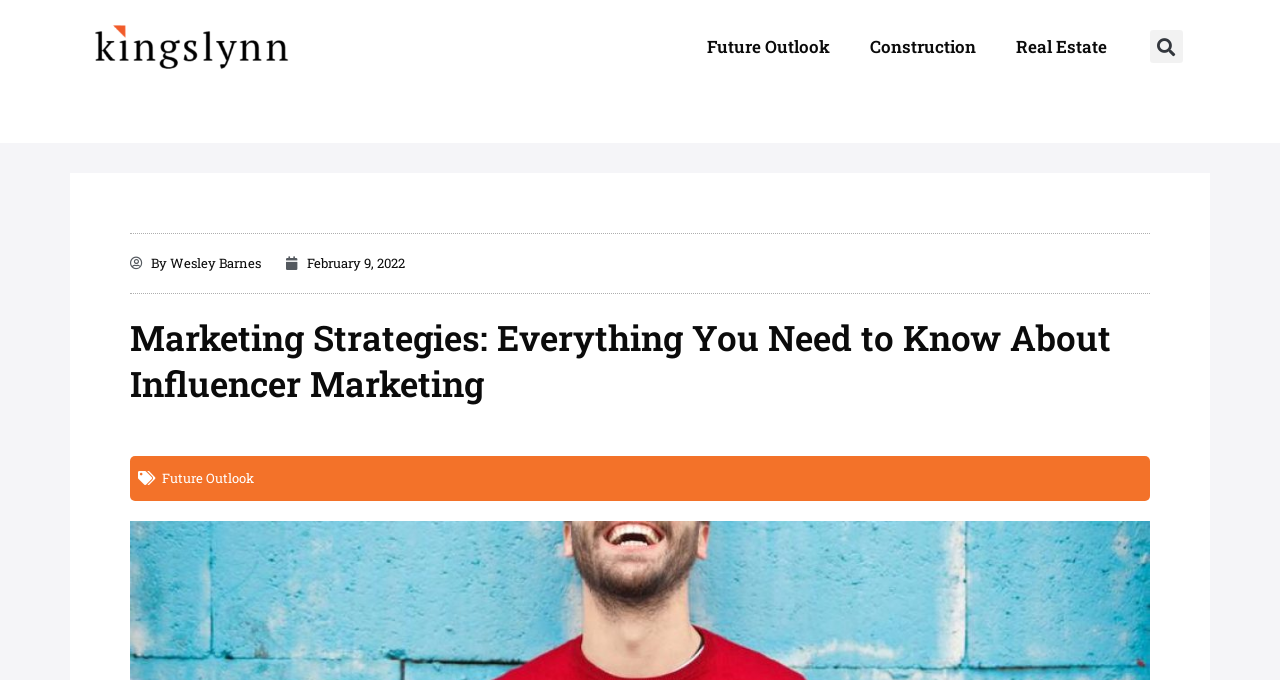Determine the bounding box coordinates of the element that should be clicked to execute the following command: "read the article by Wesley Barnes".

[0.102, 0.366, 0.204, 0.409]